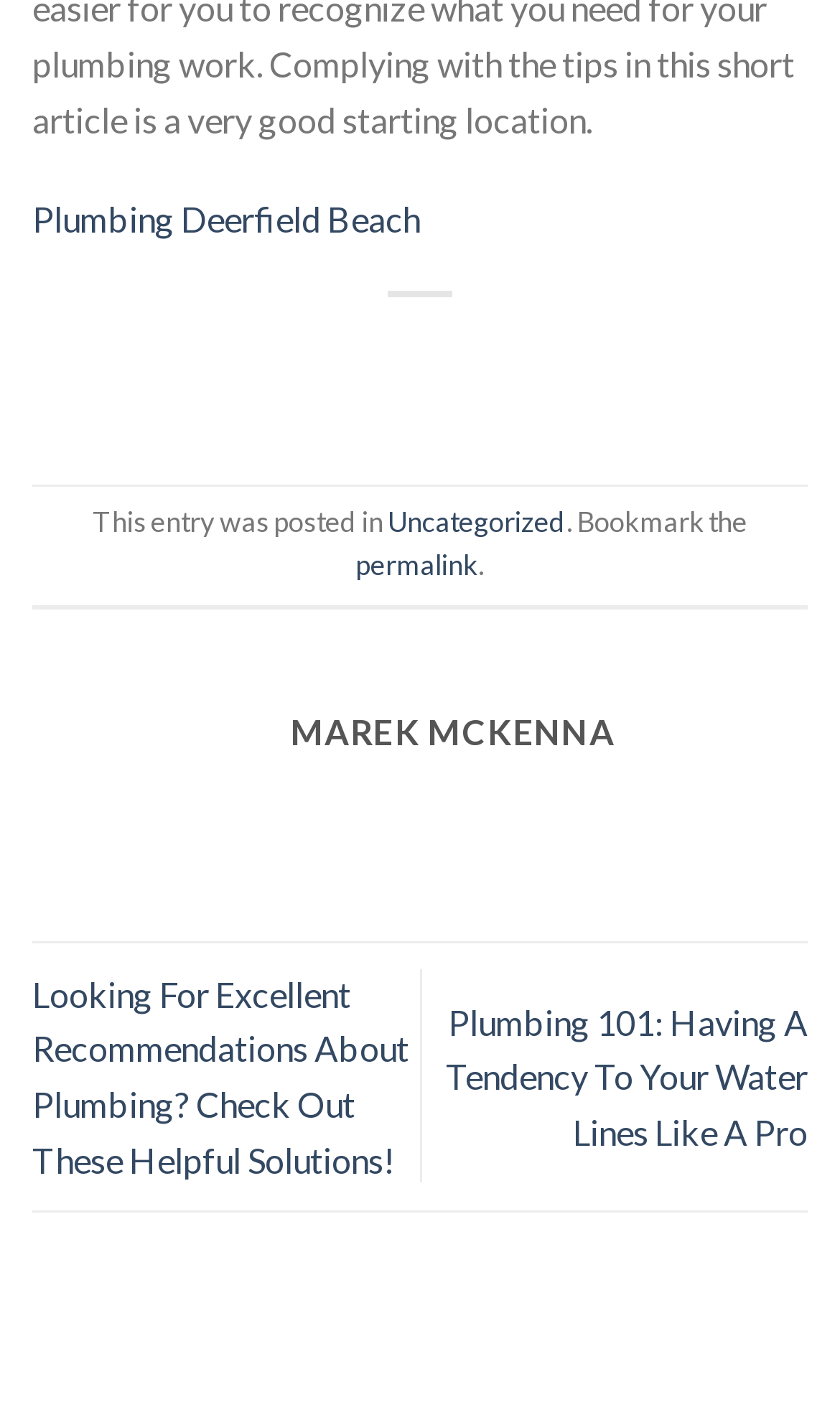How many articles are listed on the webpage?
Craft a detailed and extensive response to the question.

The webpage has two link elements with the text 'Looking For Excellent Recommendations About Plumbing? Check Out These Helpful Solutions!' and 'Plumbing 101: Having A Tendency To Your Water Lines Like A Pro', which suggests that there are two articles listed on the webpage.